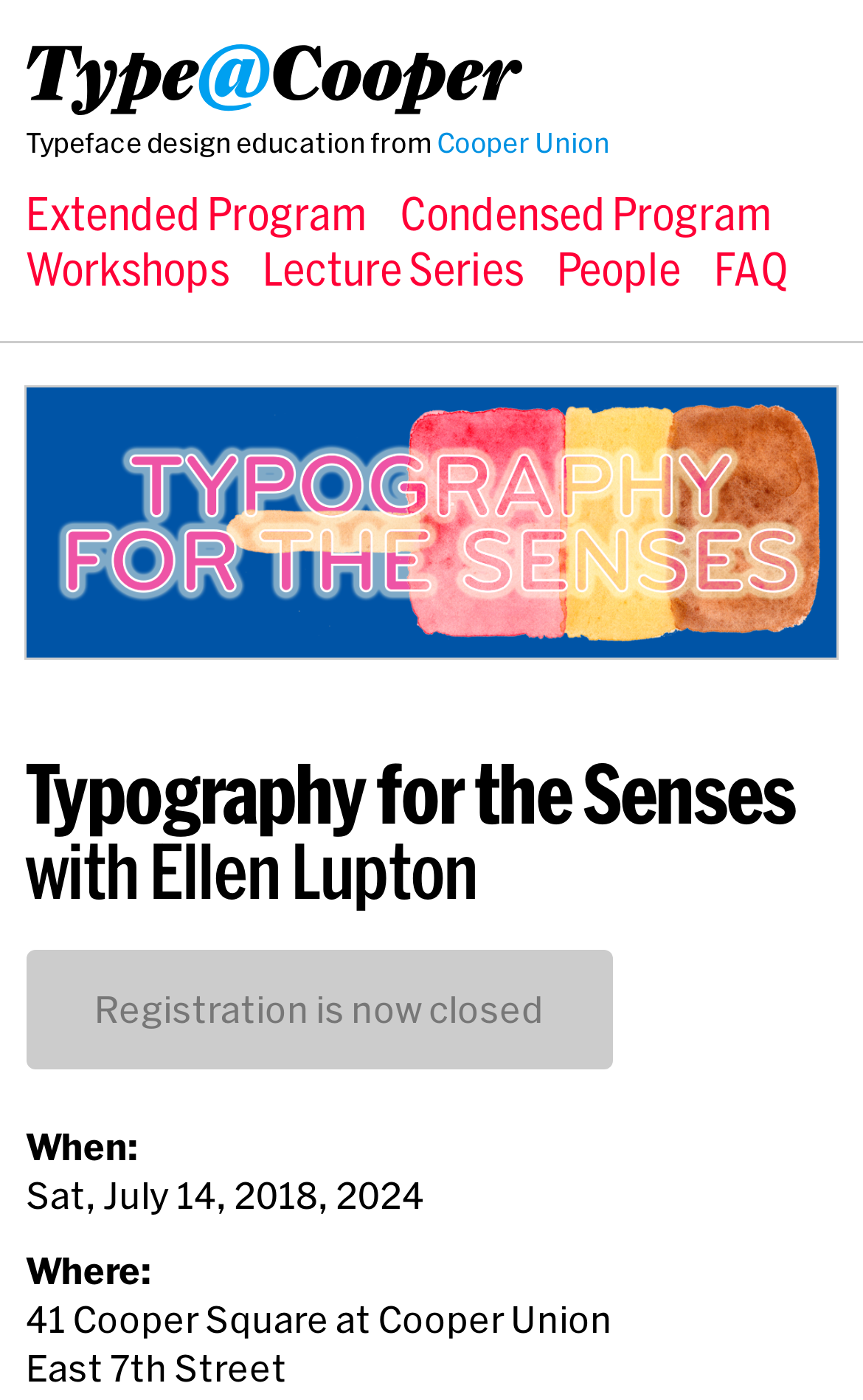Identify the bounding box coordinates of the clickable region to carry out the given instruction: "visit the Extended Program page".

[0.03, 0.134, 0.425, 0.171]